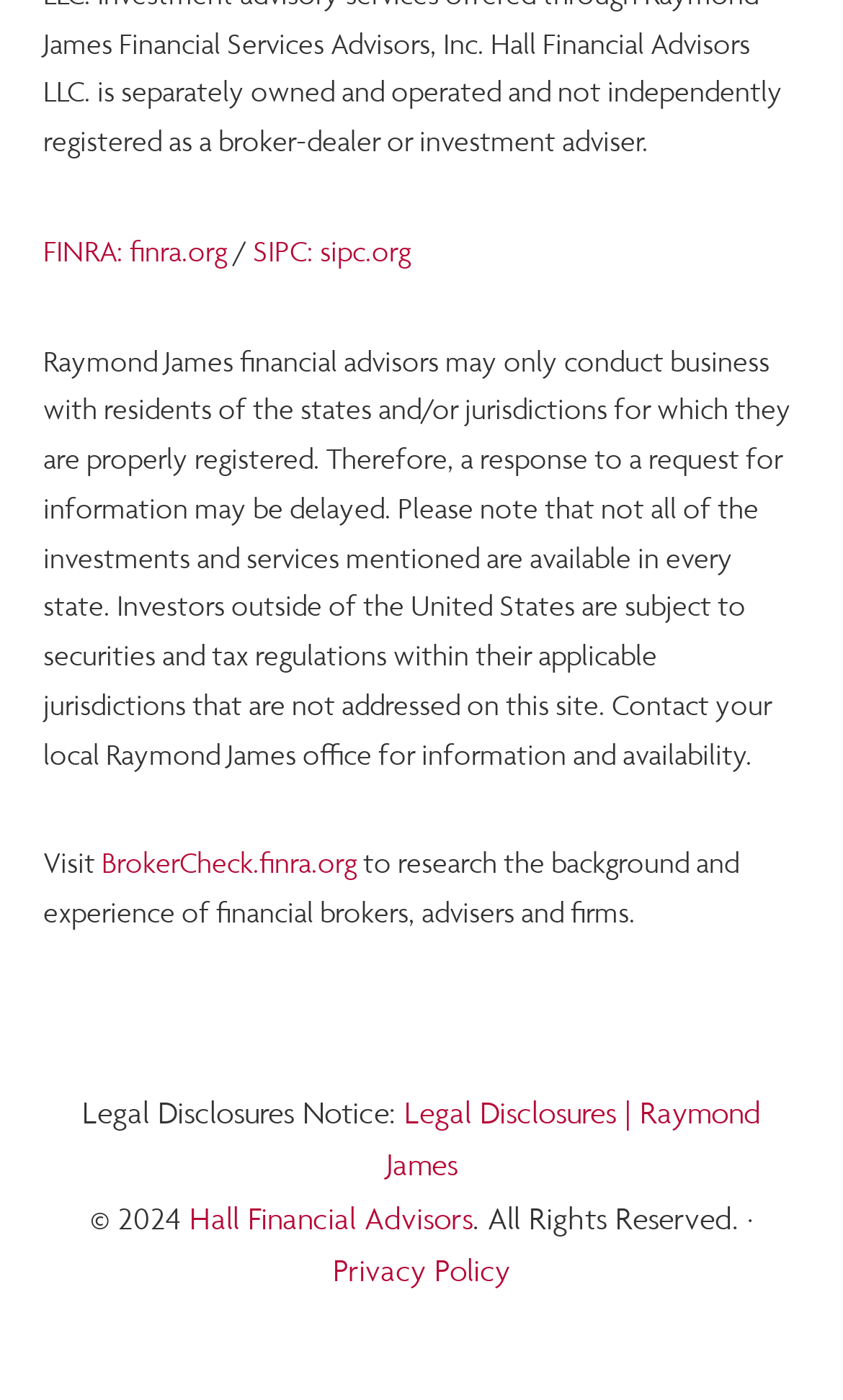What is the purpose of BrokerCheck?
Look at the image and construct a detailed response to the question.

The link 'Open Brokerage Check at FINRA.ORG in a new tab.' is accompanied by the text 'to research the background and experience of financial brokers, advisers and firms.', indicating that the purpose of BrokerCheck is to research the background and experience of financial professionals.